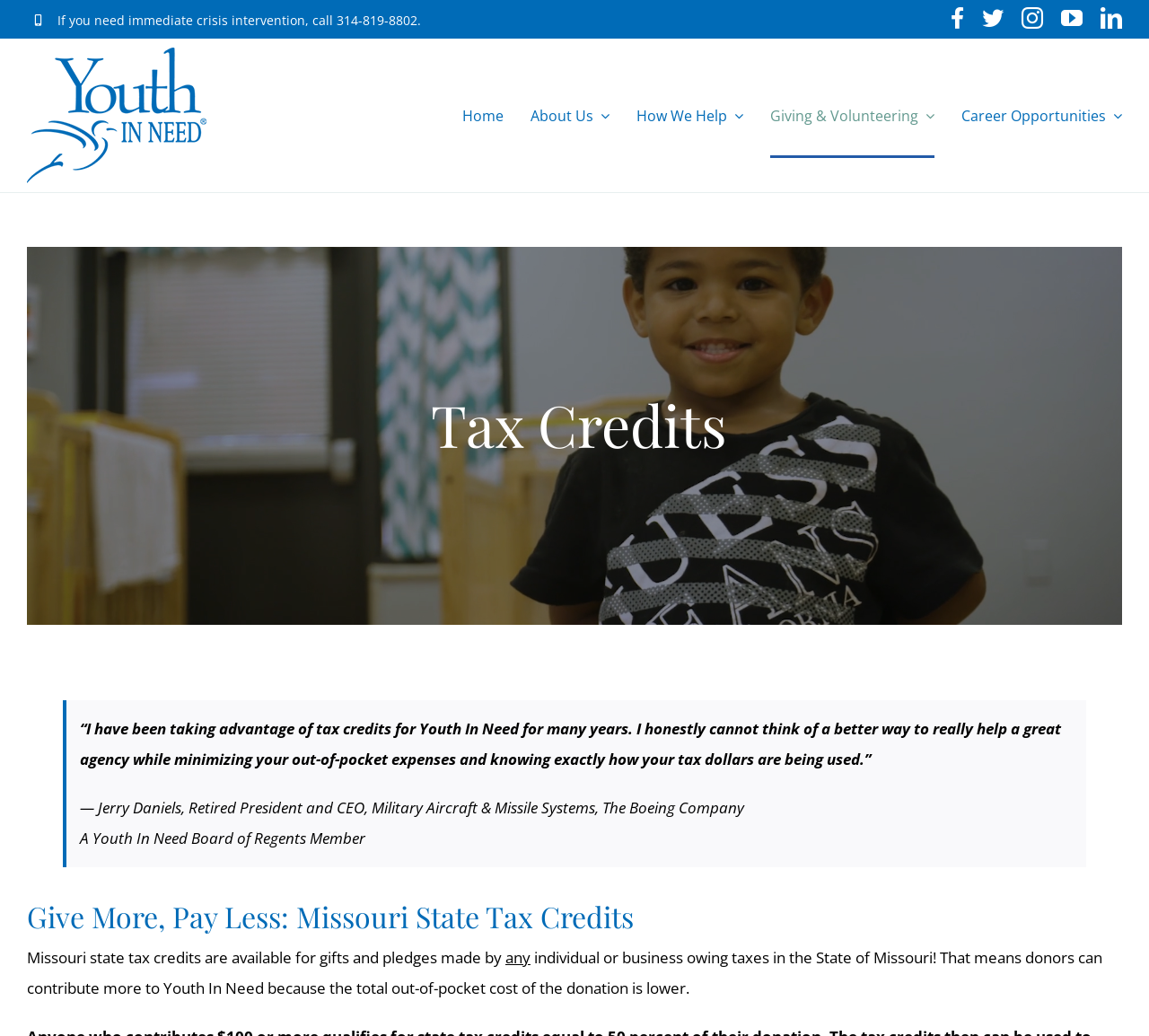Identify the bounding box for the UI element described as: "alt="Youth In Need Logo"". The coordinates should be four float numbers between 0 and 1, i.e., [left, top, right, bottom].

[0.023, 0.043, 0.18, 0.063]